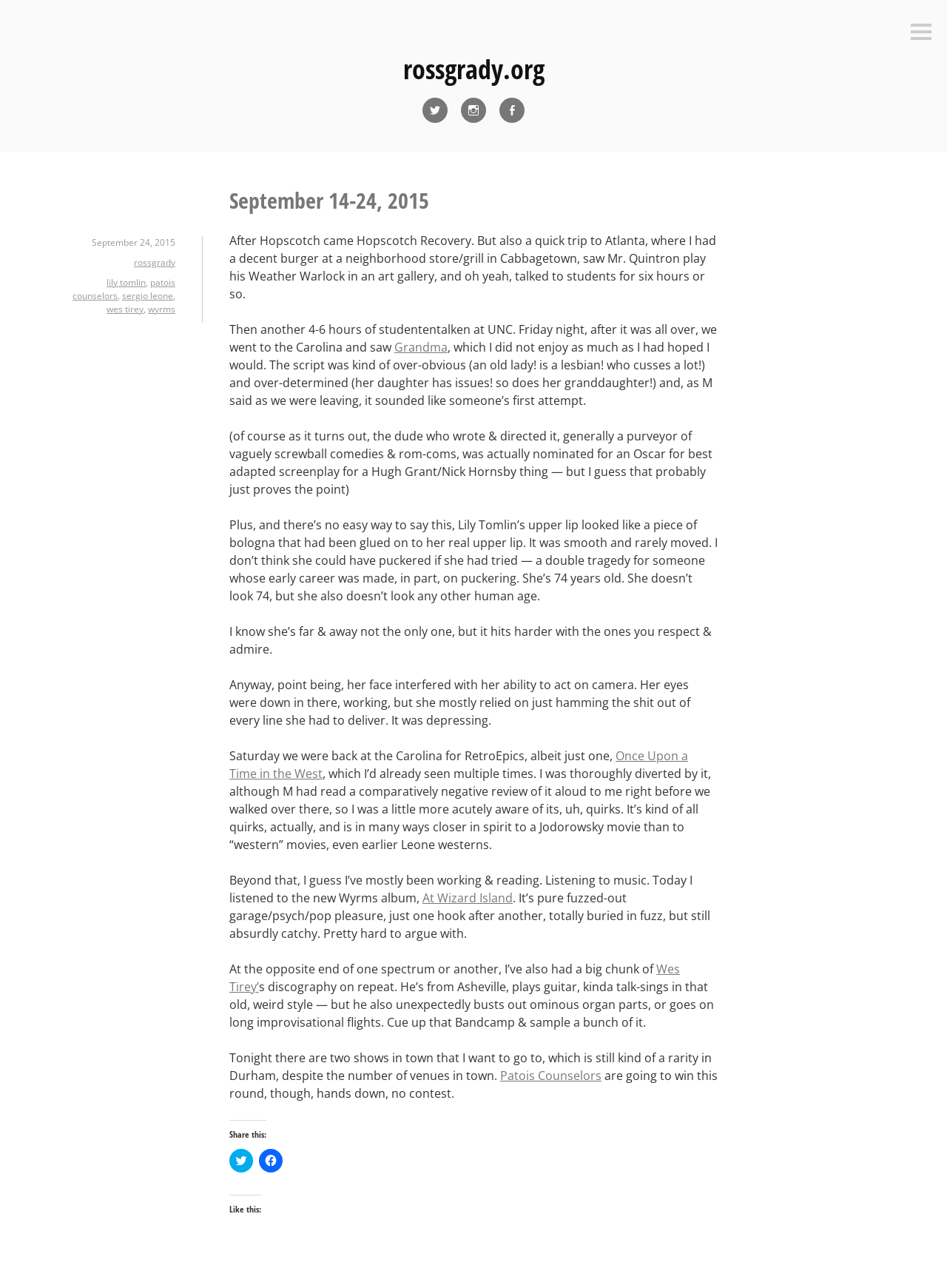Locate the bounding box coordinates of the clickable element to fulfill the following instruction: "Click on Twitter link". Provide the coordinates as four float numbers between 0 and 1 in the format [left, top, right, bottom].

[0.441, 0.074, 0.478, 0.097]